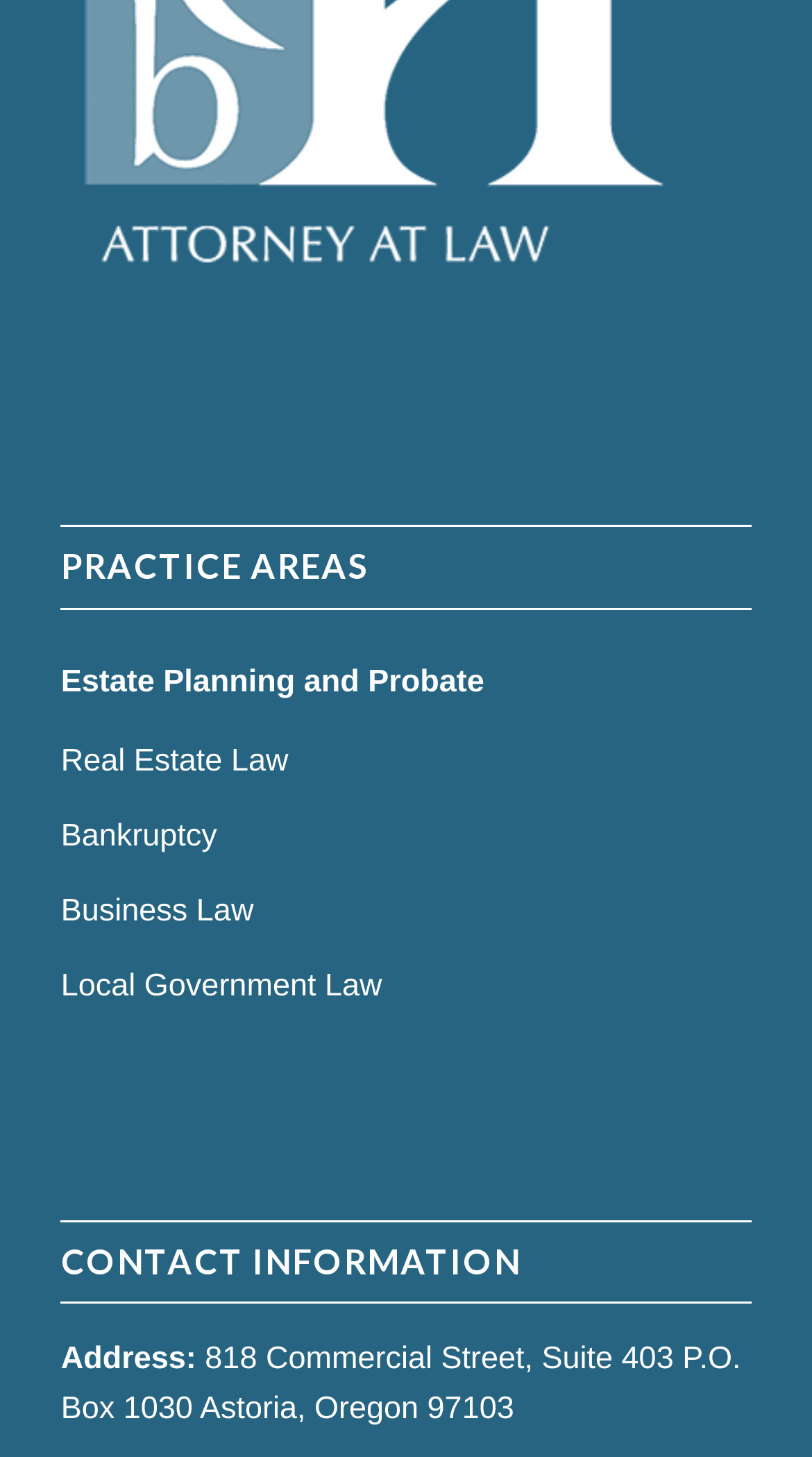Using the provided description Local Government Law, find the bounding box coordinates for the UI element. Provide the coordinates in (top-left x, top-left y, bottom-right x, bottom-right y) format, ensuring all values are between 0 and 1.

[0.075, 0.651, 0.925, 0.702]